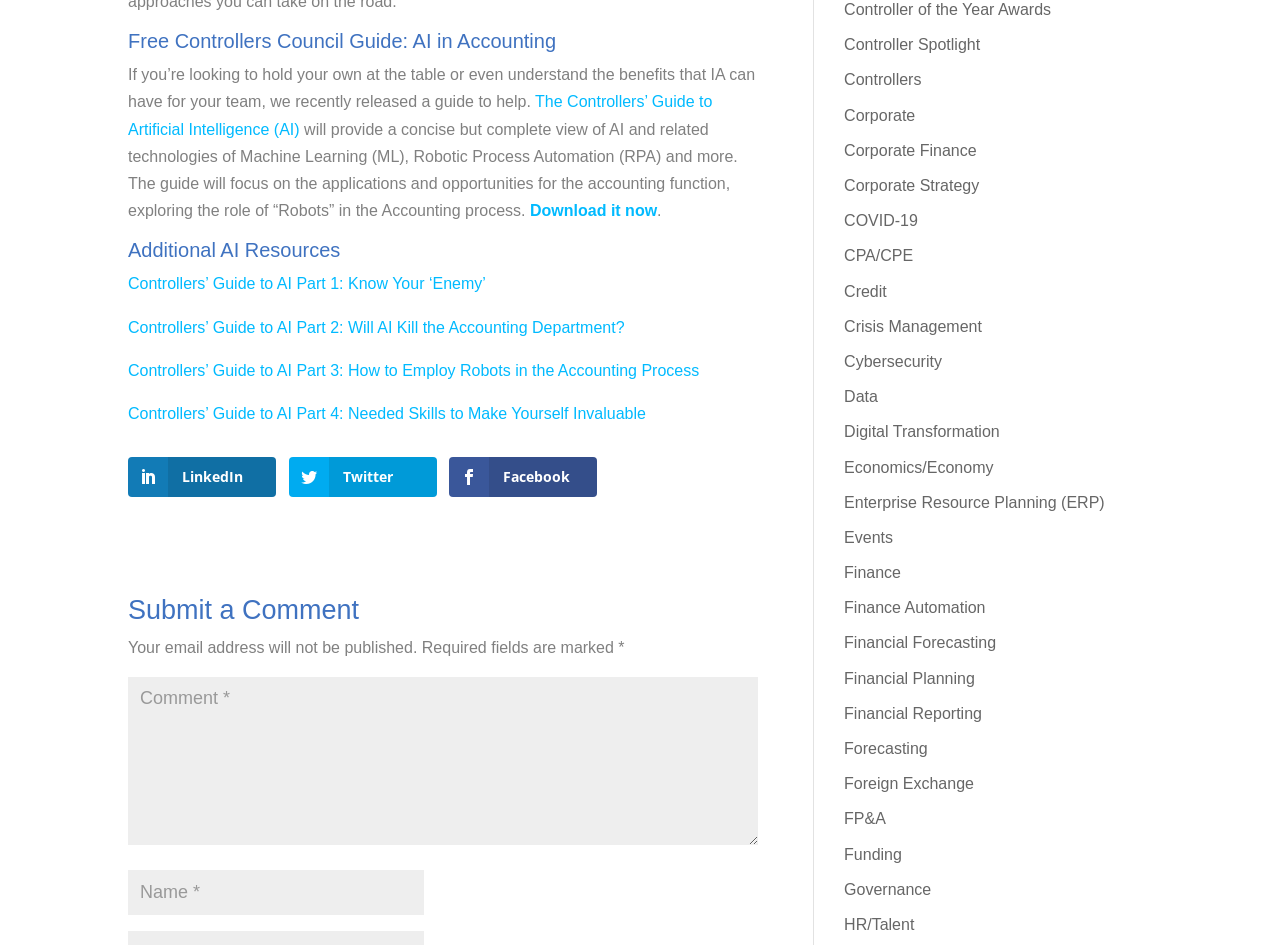Could you please study the image and provide a detailed answer to the question:
What is the main topic of the webpage?

The main topic of the webpage is AI in Accounting, which can be inferred from the heading 'Free Controllers Council Guide: AI in Accounting' and the content of the webpage, which discusses the benefits and applications of AI in the accounting function.